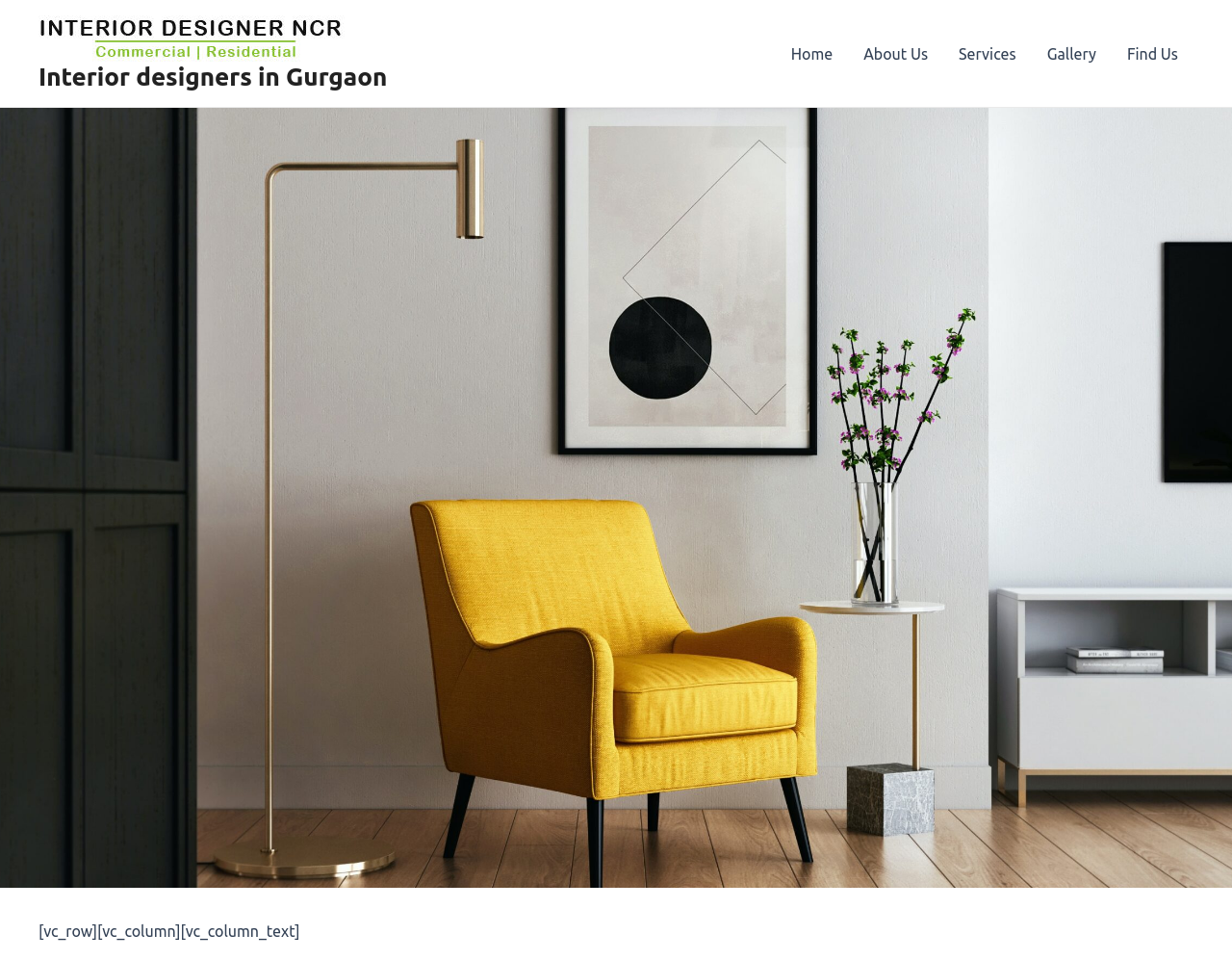Refer to the image and provide a thorough answer to this question:
What is the type of content present below the navigation section?

The element '[vc_row][vc_column][vc_column_text]' is a static text element, indicating that the content present below the navigation section is text.